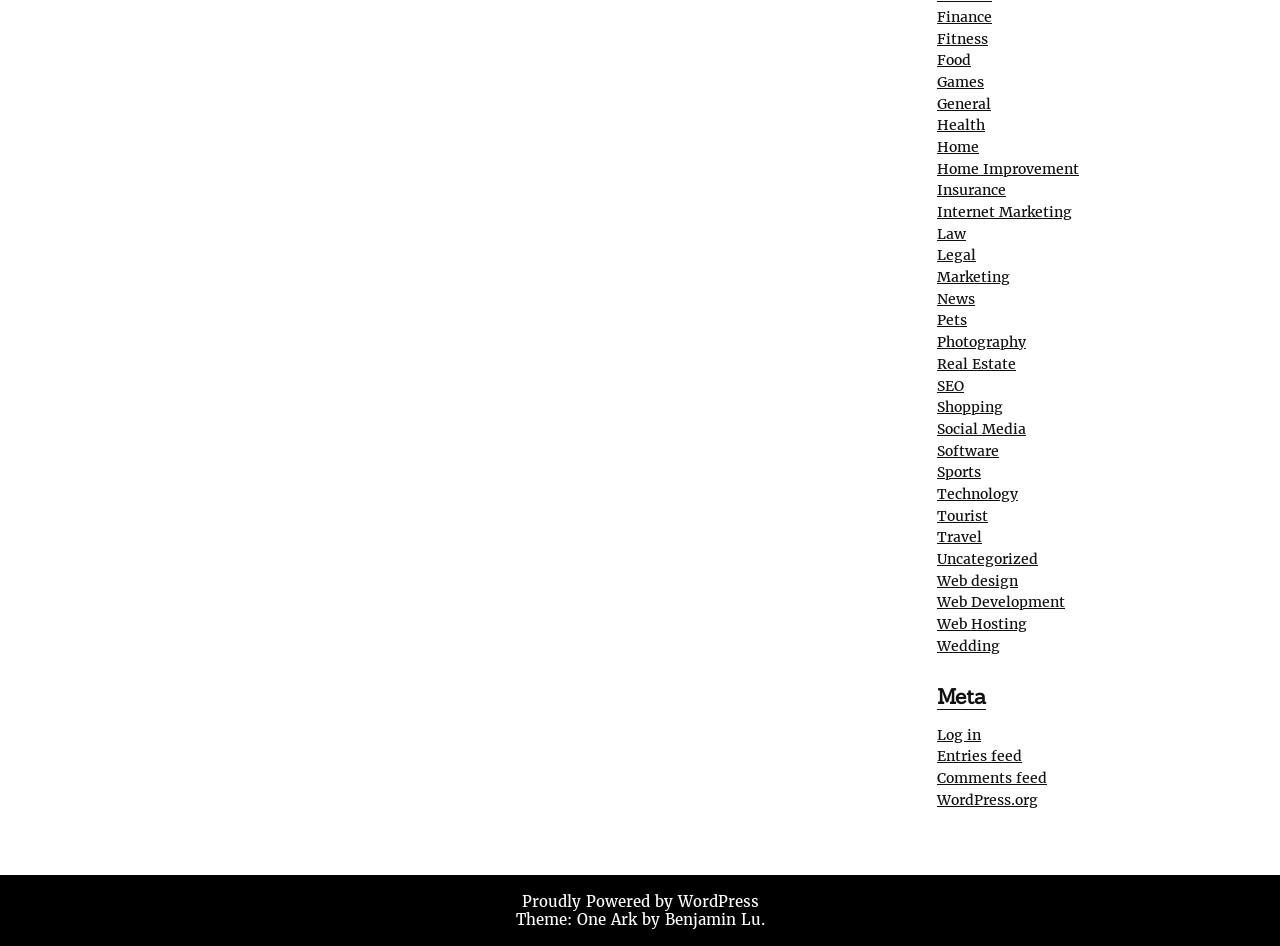Give a succinct answer to this question in a single word or phrase: 
What is the theme of the website?

One Ark